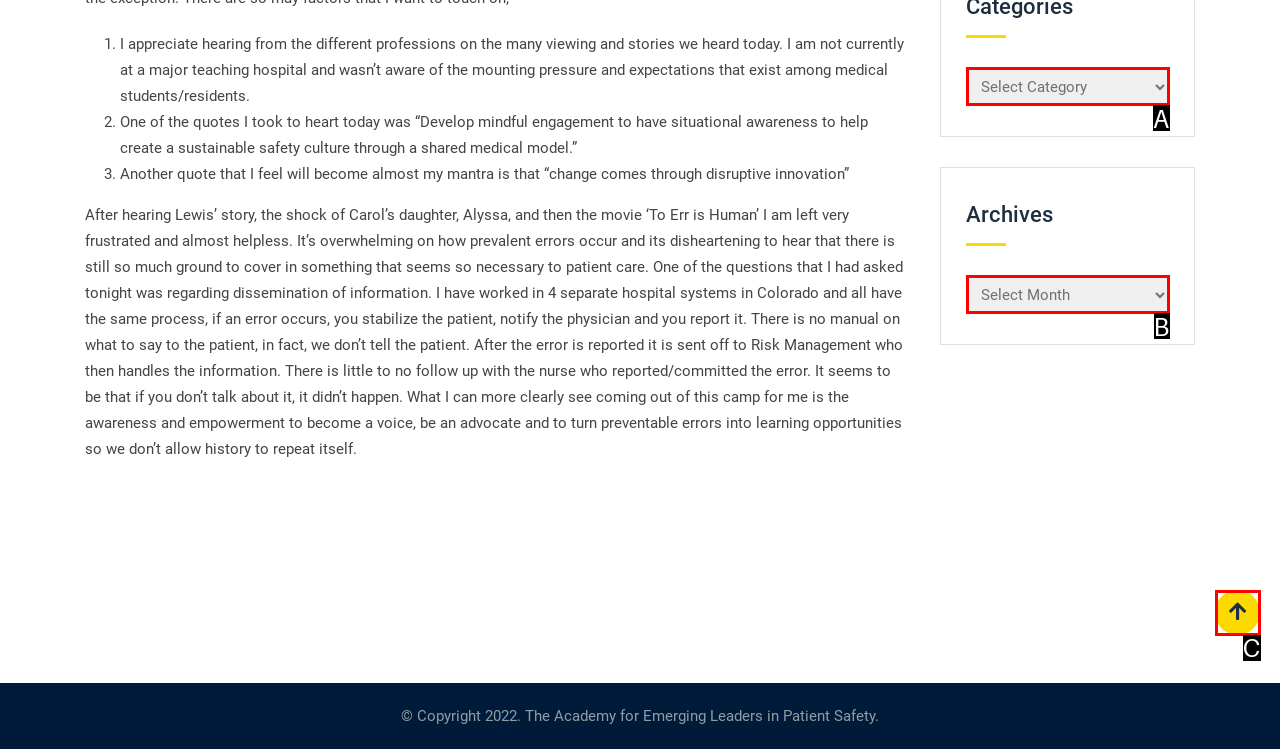Please select the letter of the HTML element that fits the description: parent_node: Skip to content. Answer with the option's letter directly.

C